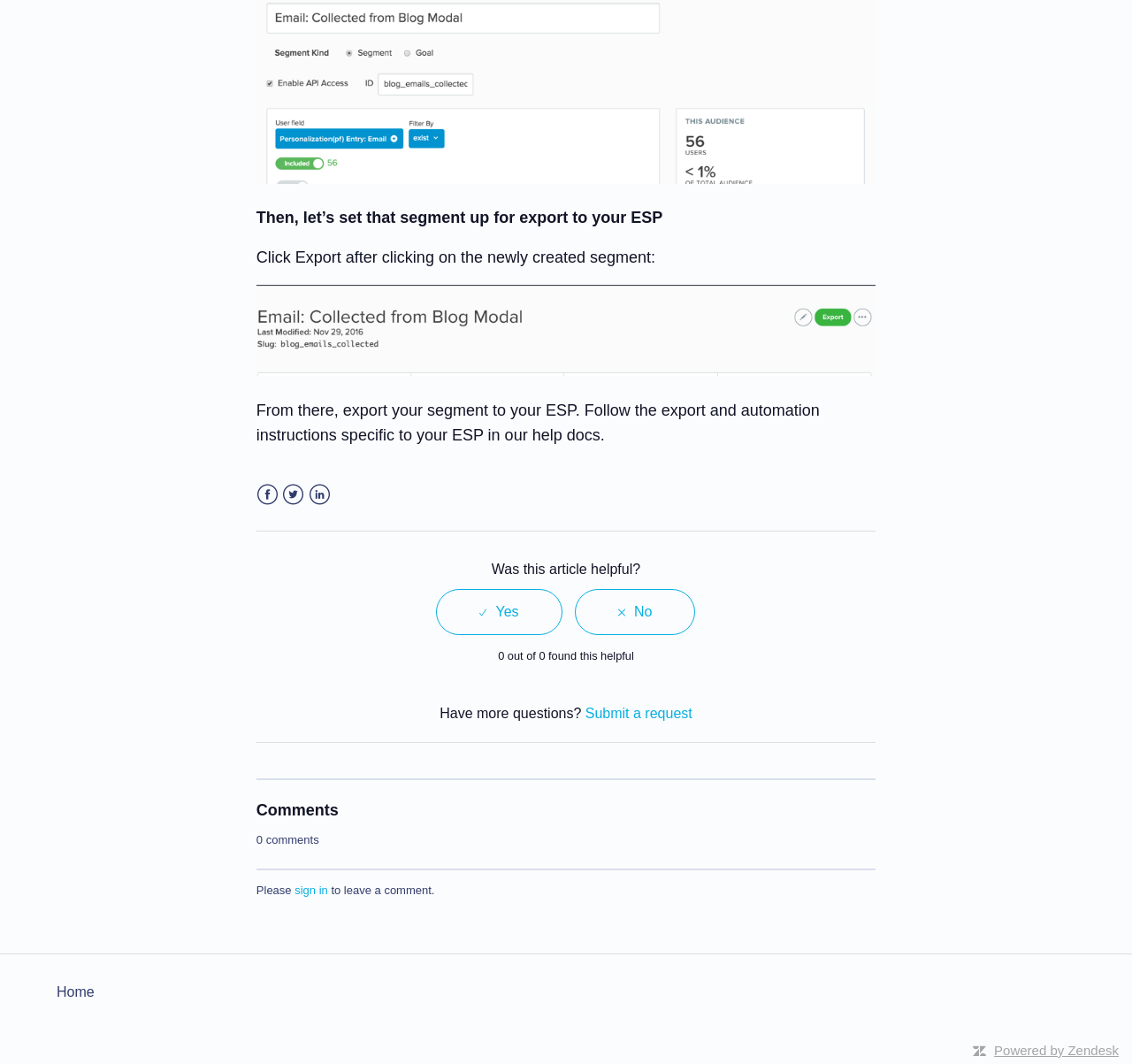What is the purpose of the radio buttons?
Can you offer a detailed and complete answer to this question?

The radio buttons 'Yes' and 'No' are part of a radiogroup with the static text 'Was this article helpful?'. This suggests that the radio buttons are used to rate the helpfulness of the article.